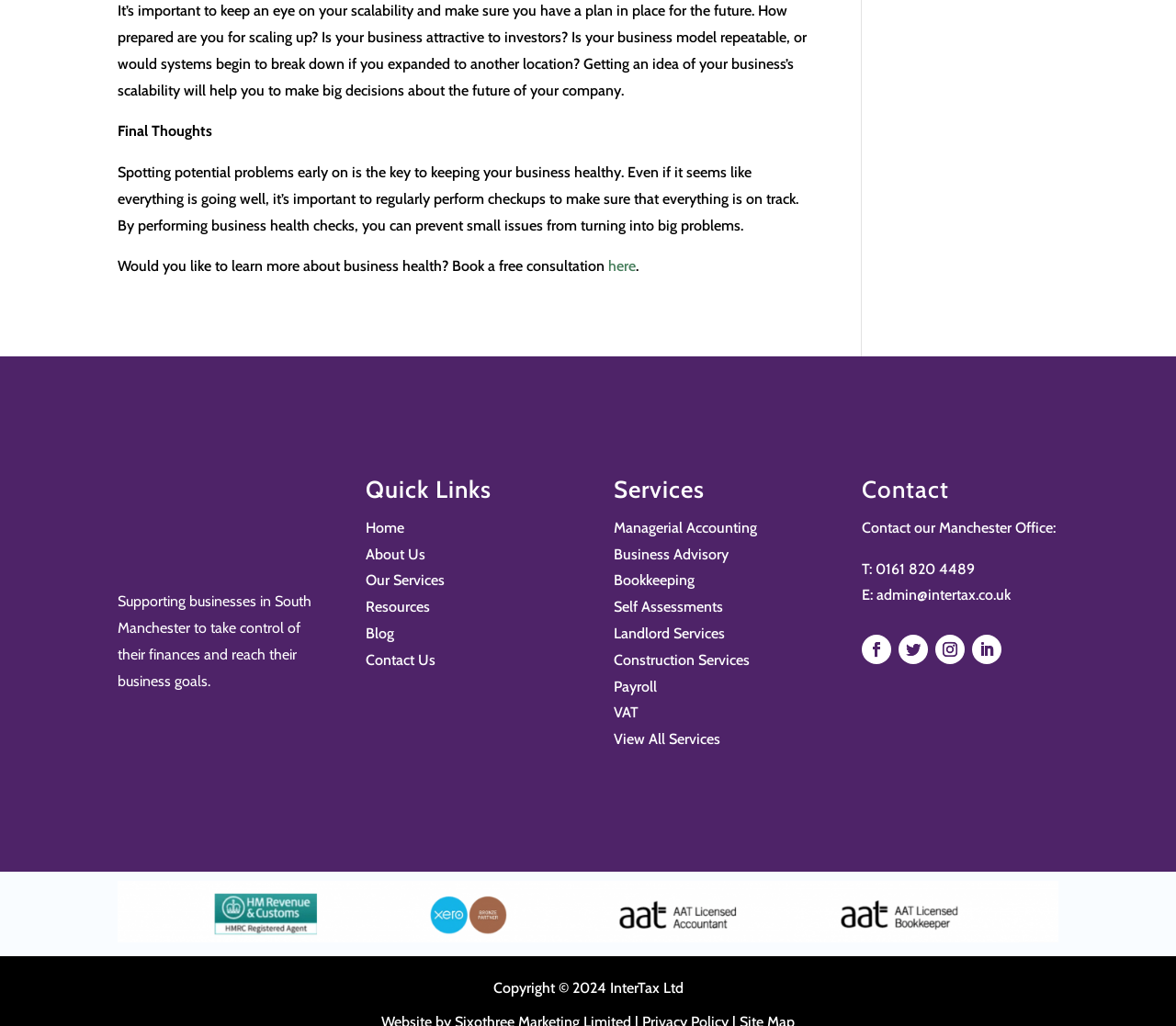What is the main topic of this webpage?
Please provide an in-depth and detailed response to the question.

Based on the static text elements, it appears that the webpage is discussing the importance of monitoring business health and scalability, with a focus on supporting businesses in South Manchester.